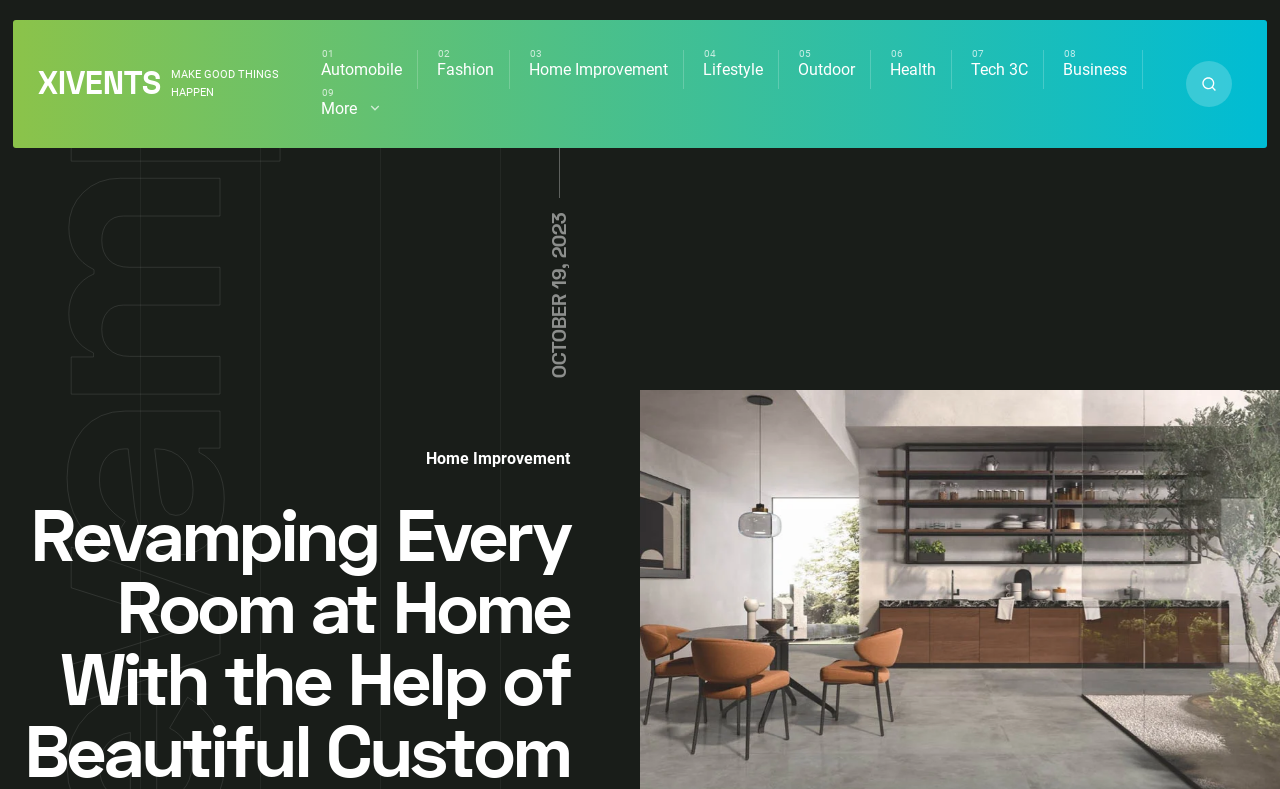Highlight the bounding box coordinates of the element you need to click to perform the following instruction: "go to Home Improvement page."

[0.333, 0.57, 0.445, 0.594]